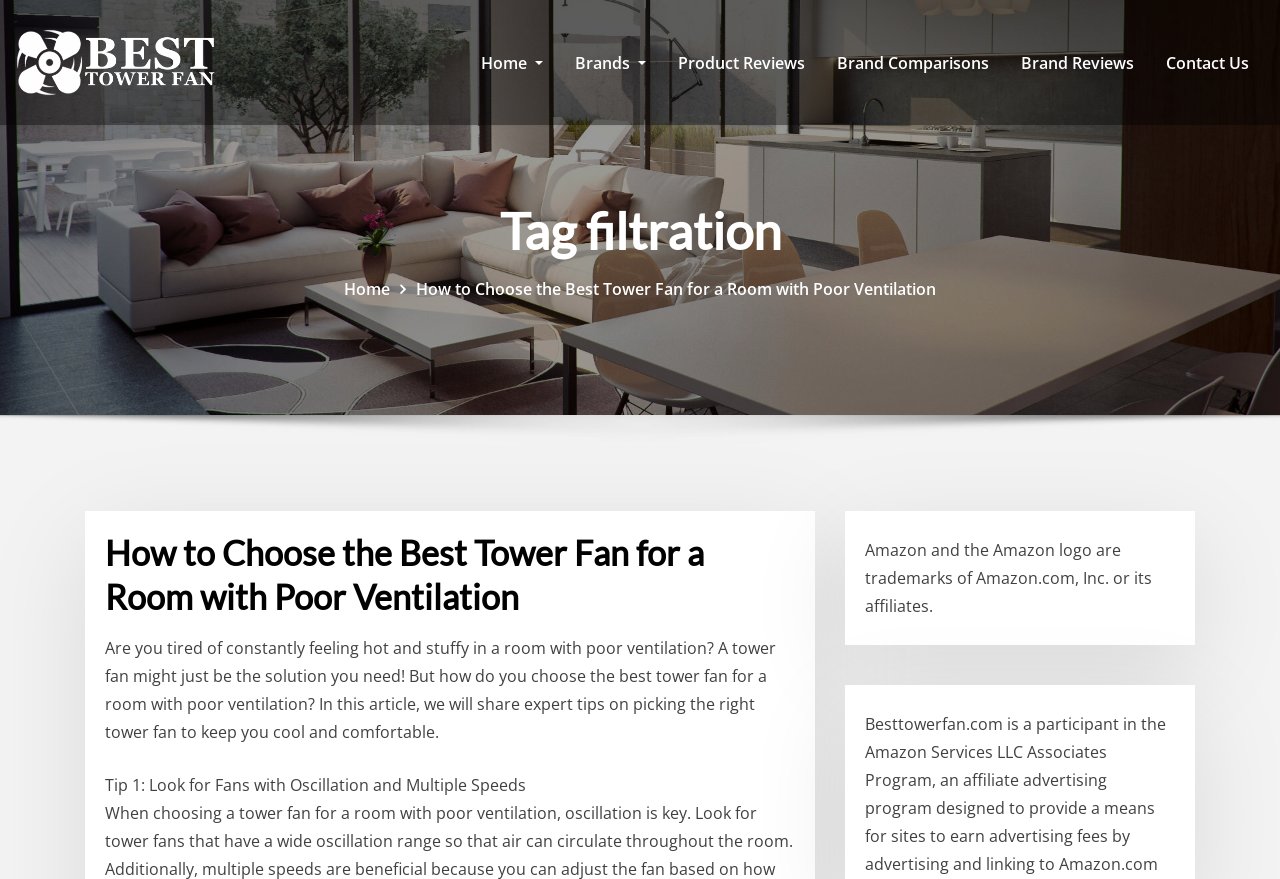Provide a brief response to the question using a single word or phrase: 
What is the purpose of a tower fan?

to keep you cool and comfortable